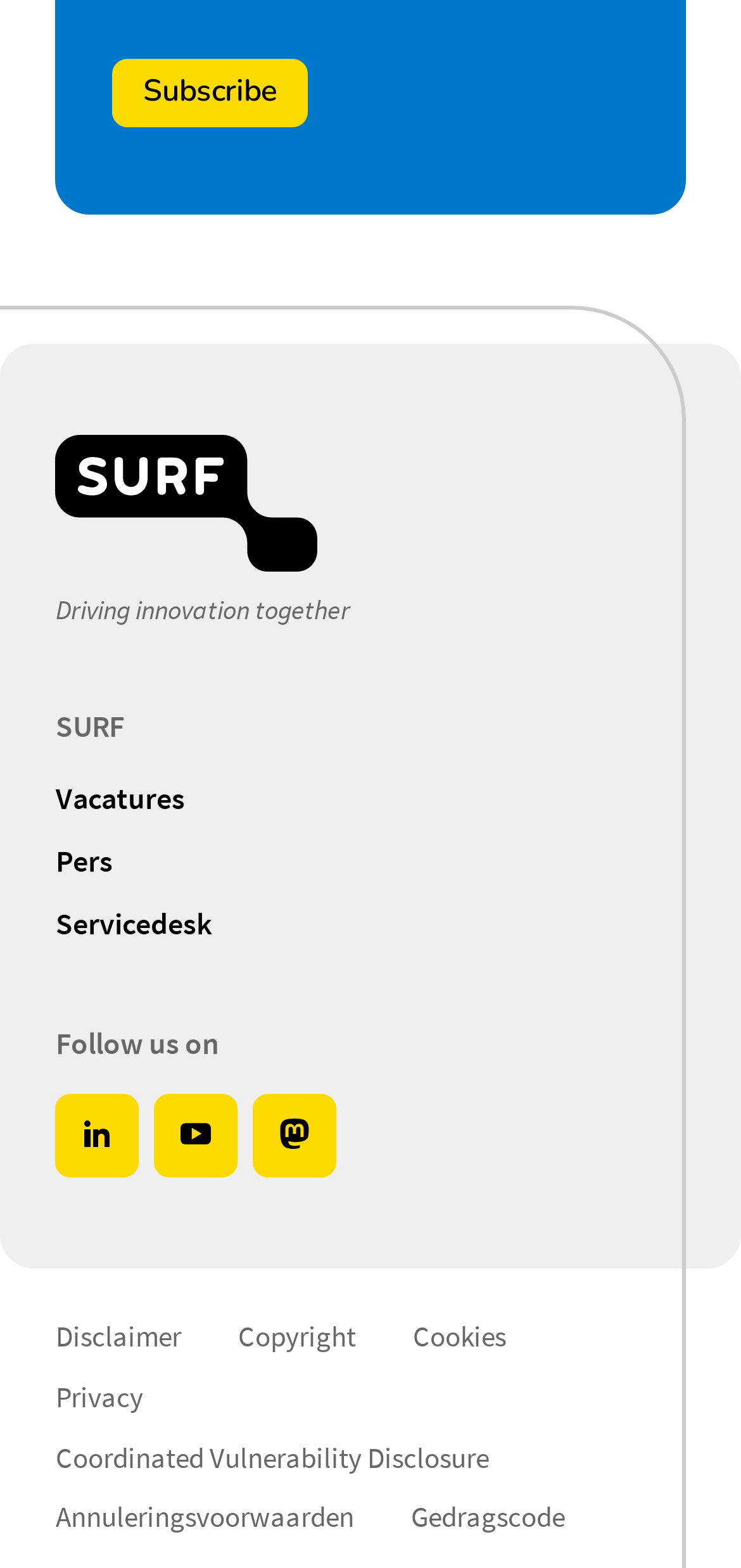What is the text above the navigation menu?
Based on the visual information, provide a detailed and comprehensive answer.

The static text element above the navigation menu has the text 'Driving innovation together', which appears to be a slogan or tagline of the organization.